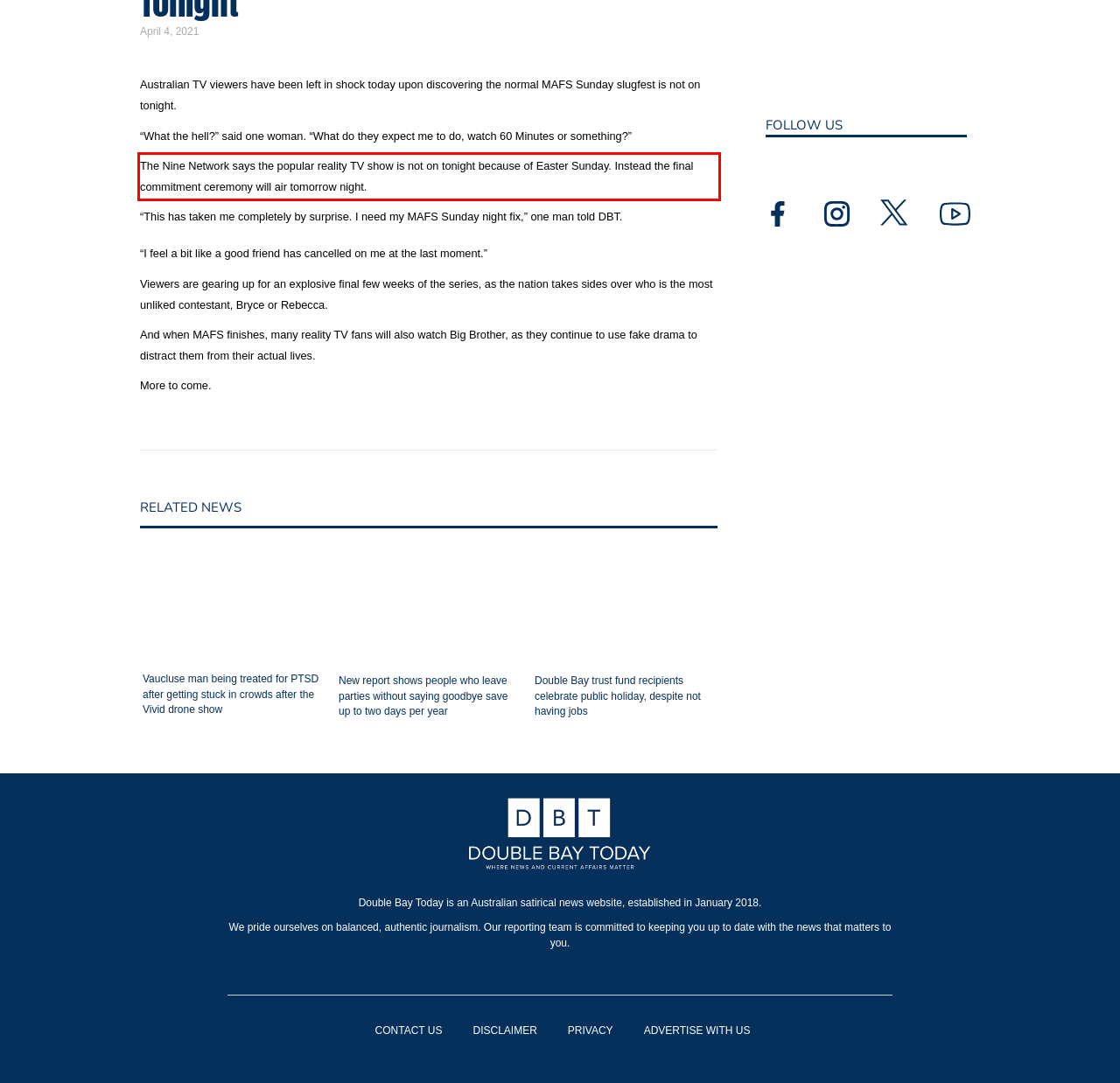You are provided with a screenshot of a webpage featuring a red rectangle bounding box. Extract the text content within this red bounding box using OCR.

The Nine Network says the popular reality TV show is not on tonight because of Easter Sunday. Instead the final commitment ceremony will air tomorrow night.